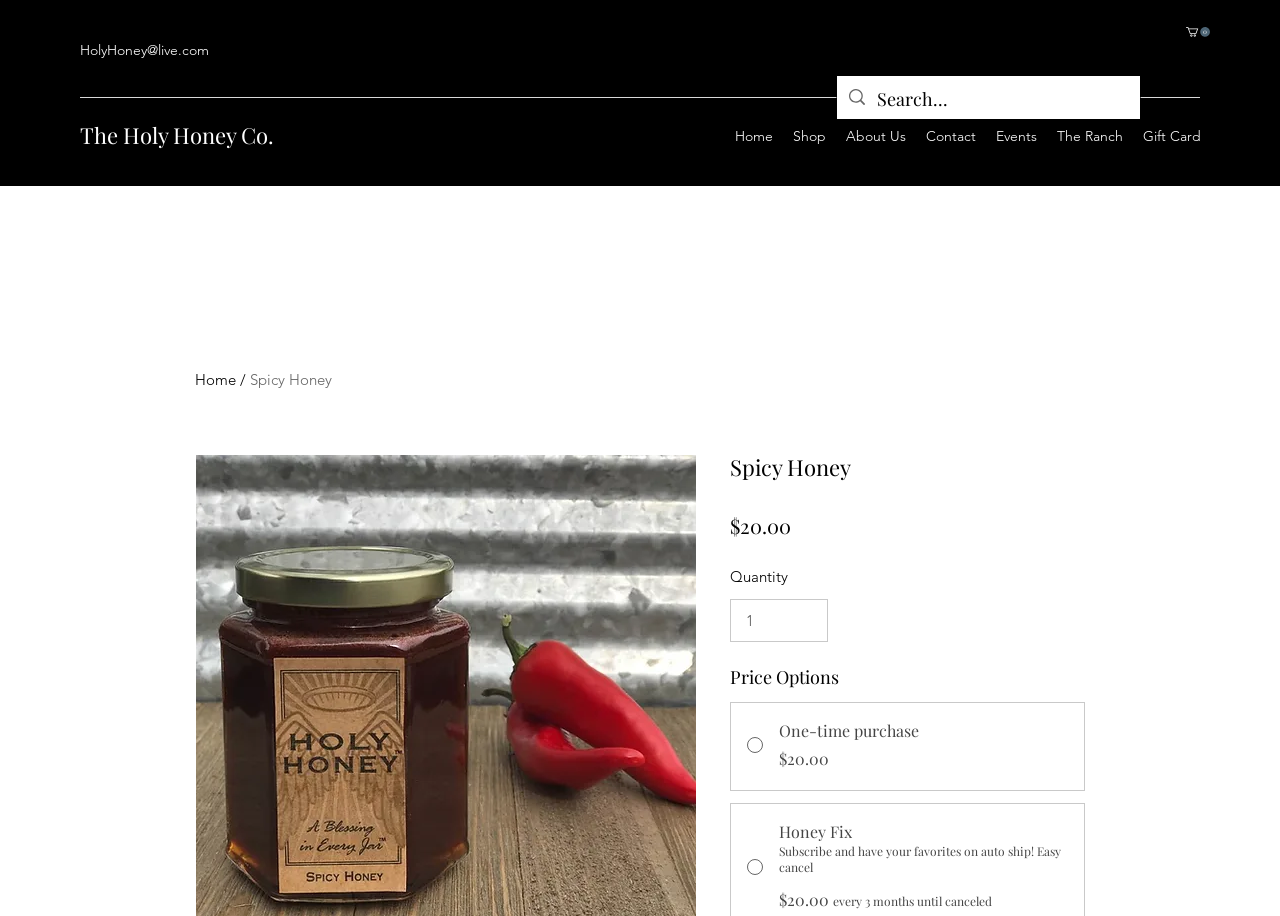Identify the bounding box coordinates necessary to click and complete the given instruction: "Buy Spicy Honey".

[0.57, 0.654, 0.647, 0.701]